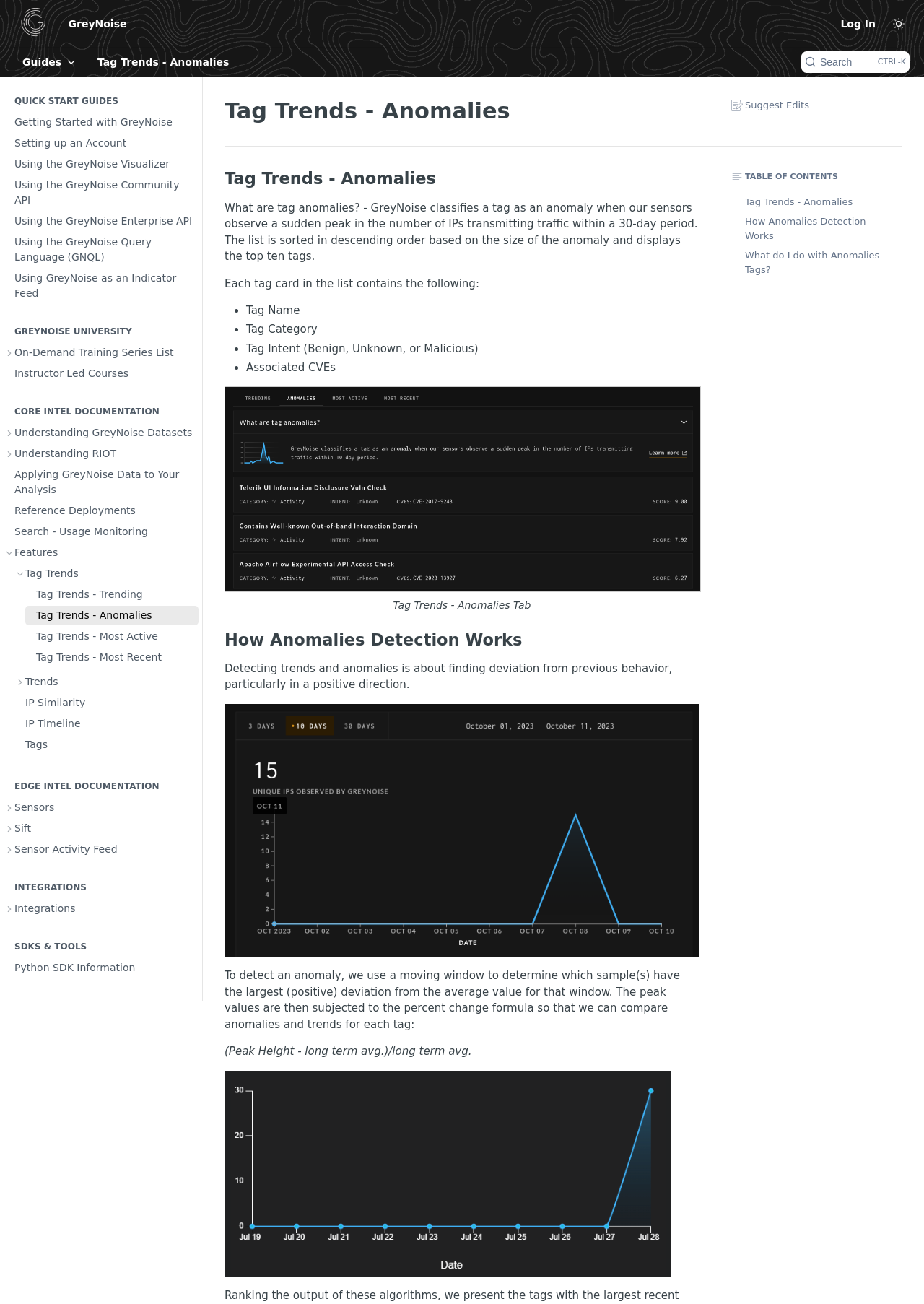Identify the first-level heading on the webpage and generate its text content.

Tag Trends - Anomalies